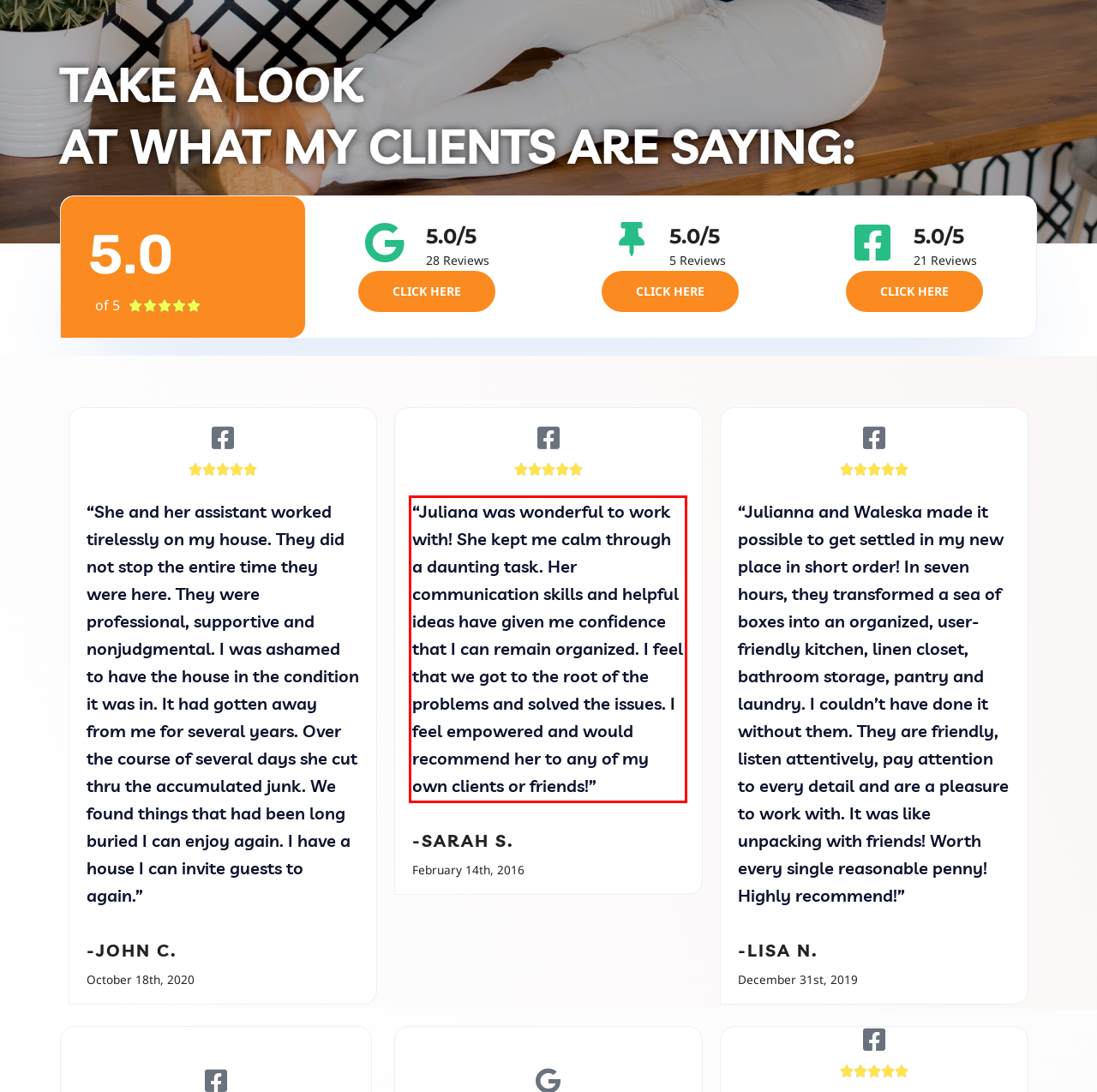Inspect the webpage screenshot that has a red bounding box and use OCR technology to read and display the text inside the red bounding box.

“Juliana was wonderful to work with! She kept me calm through a daunting task. Her communication skills and helpful ideas have given me confidence that I can remain organized. I feel that we got to the root of the problems and solved the issues. I feel empowered and would recommend her to any of my own clients or friends!”